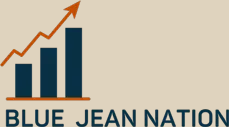Give an in-depth description of what is happening in the image.

The image features the logo of "Blue Jean Nation," characterized by a stylized representation of a bar graph that depicts growth, with an upward arrow symbolizing progress and success. The logo prominently displays the text "BLUE JEAN NATION" in a bold, dark font, exuding a sense of strength and stability. This graphic serves to convey the organization's focus on business protection and personal separation, embodying themes of economic resilience and forward momentum in the context of navigating personal and professional challenges.